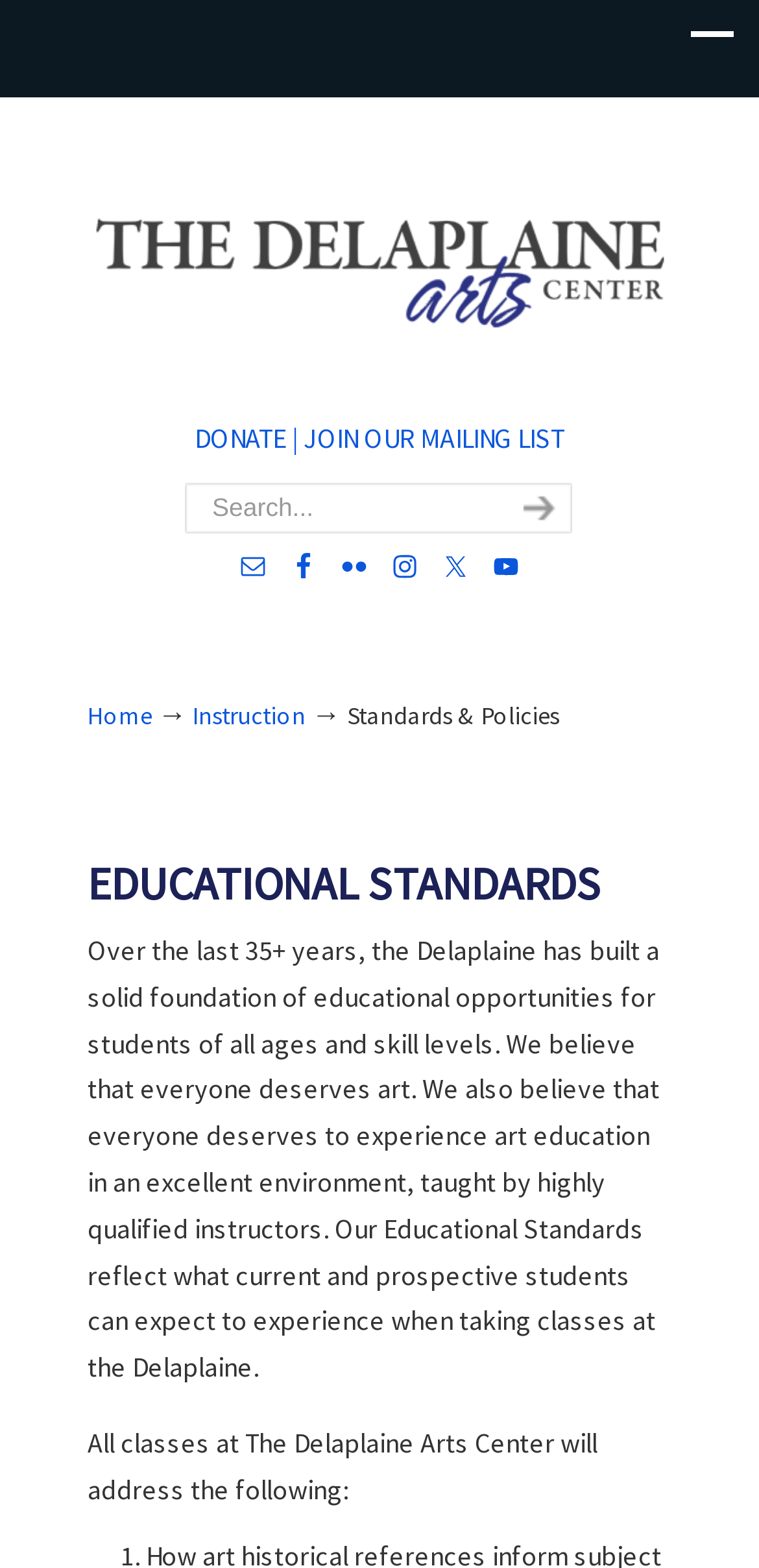Please identify the bounding box coordinates of the element I should click to complete this instruction: 'Search for something'. The coordinates should be given as four float numbers between 0 and 1, like this: [left, top, right, bottom].

[0.244, 0.308, 0.651, 0.34]